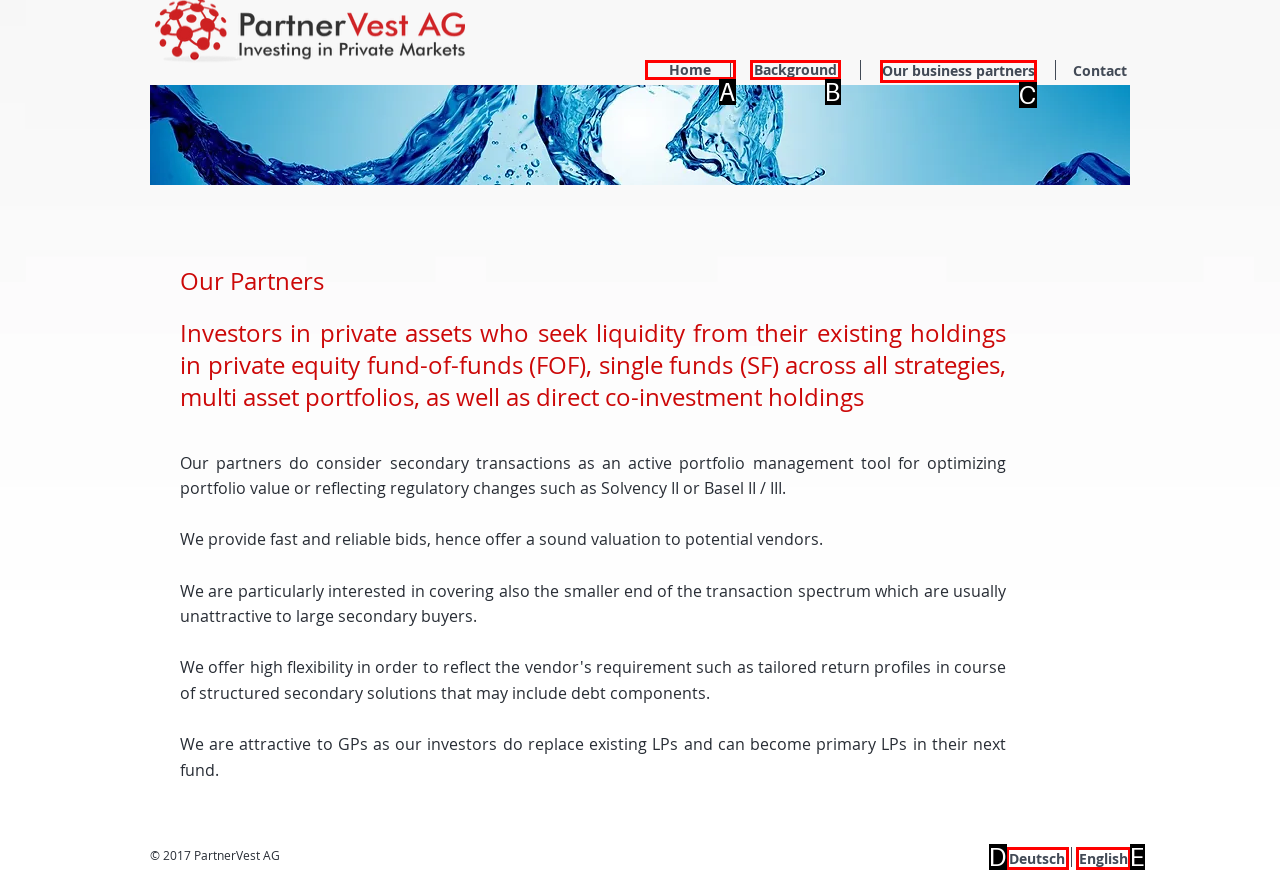From the available choices, determine which HTML element fits this description: Our business partners Respond with the correct letter.

C